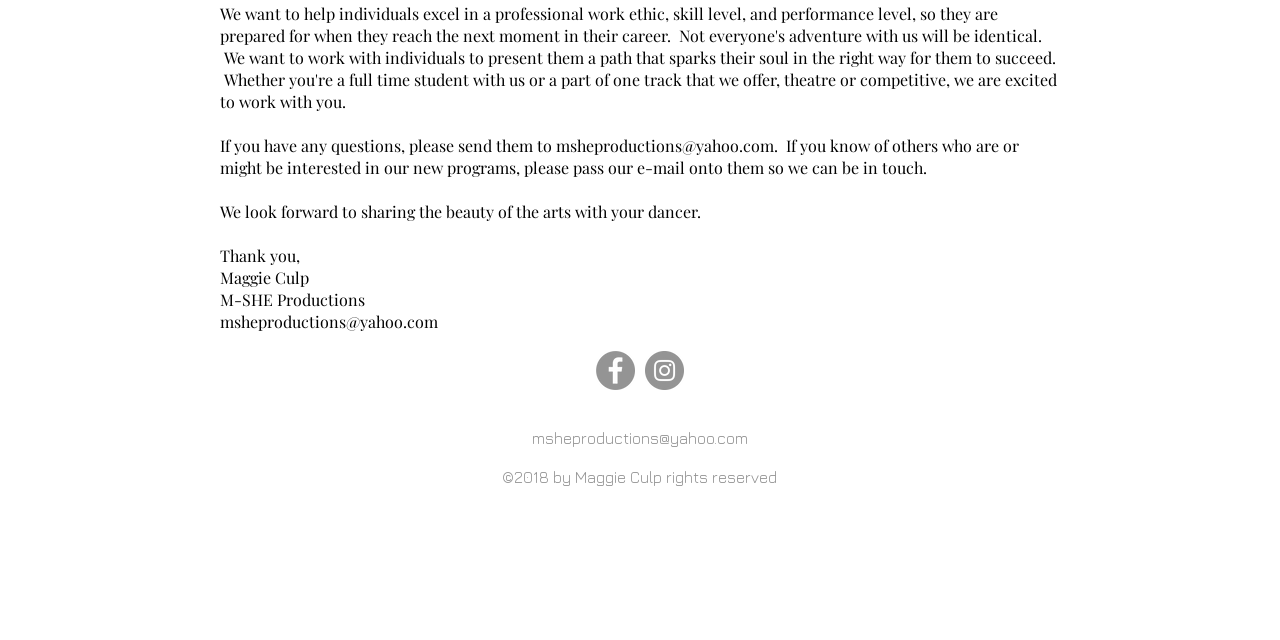Determine the bounding box for the described UI element: "msheproductions@yahoo.com".

[0.434, 0.21, 0.605, 0.243]